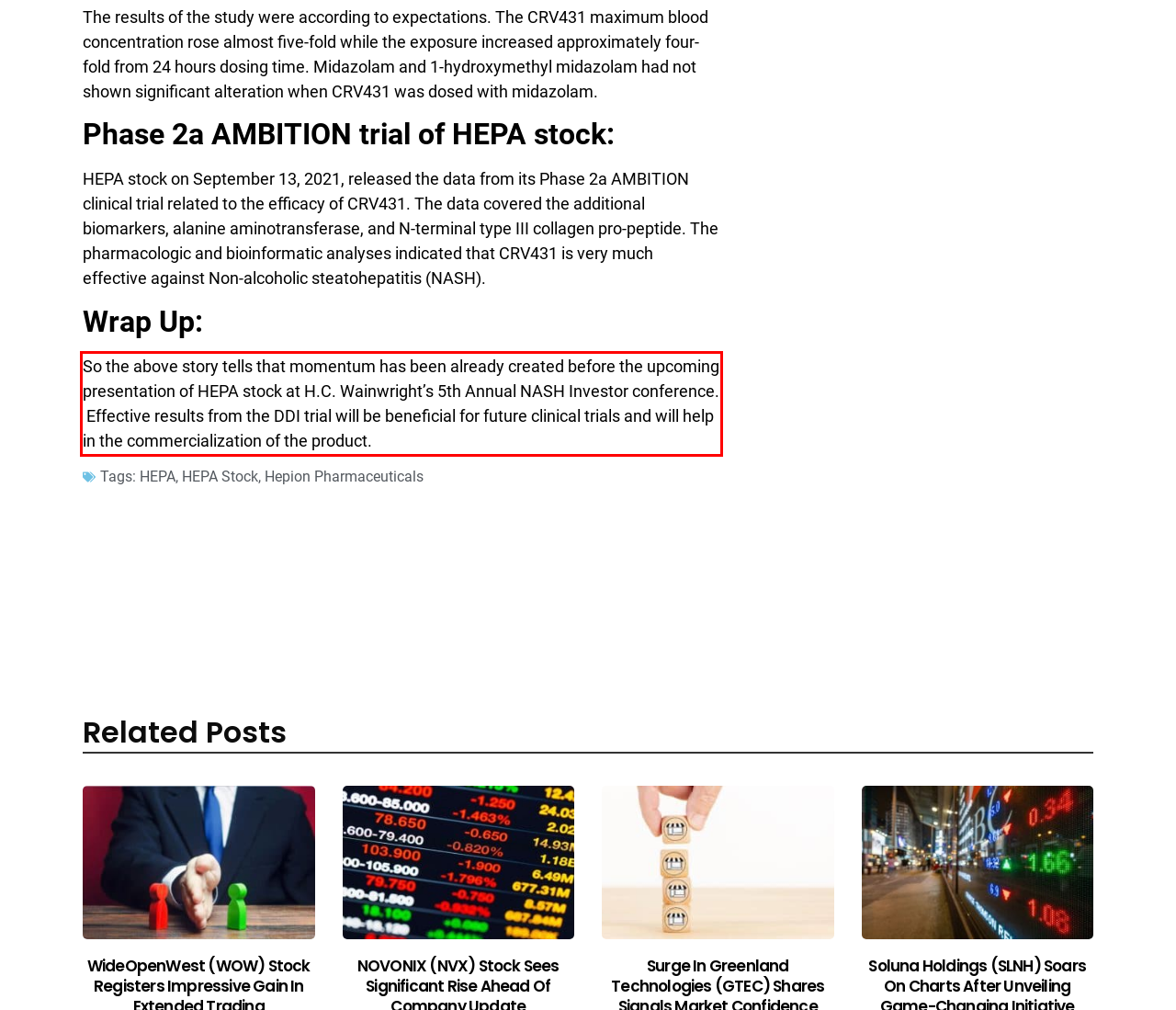You are given a screenshot of a webpage with a UI element highlighted by a red bounding box. Please perform OCR on the text content within this red bounding box.

So the above story tells that momentum has been already created before the upcoming presentation of HEPA stock at H.C. Wainwright’s 5th Annual NASH Investor conference. Effective results from the DDI trial will be beneficial for future clinical trials and will help in the commercialization of the product.